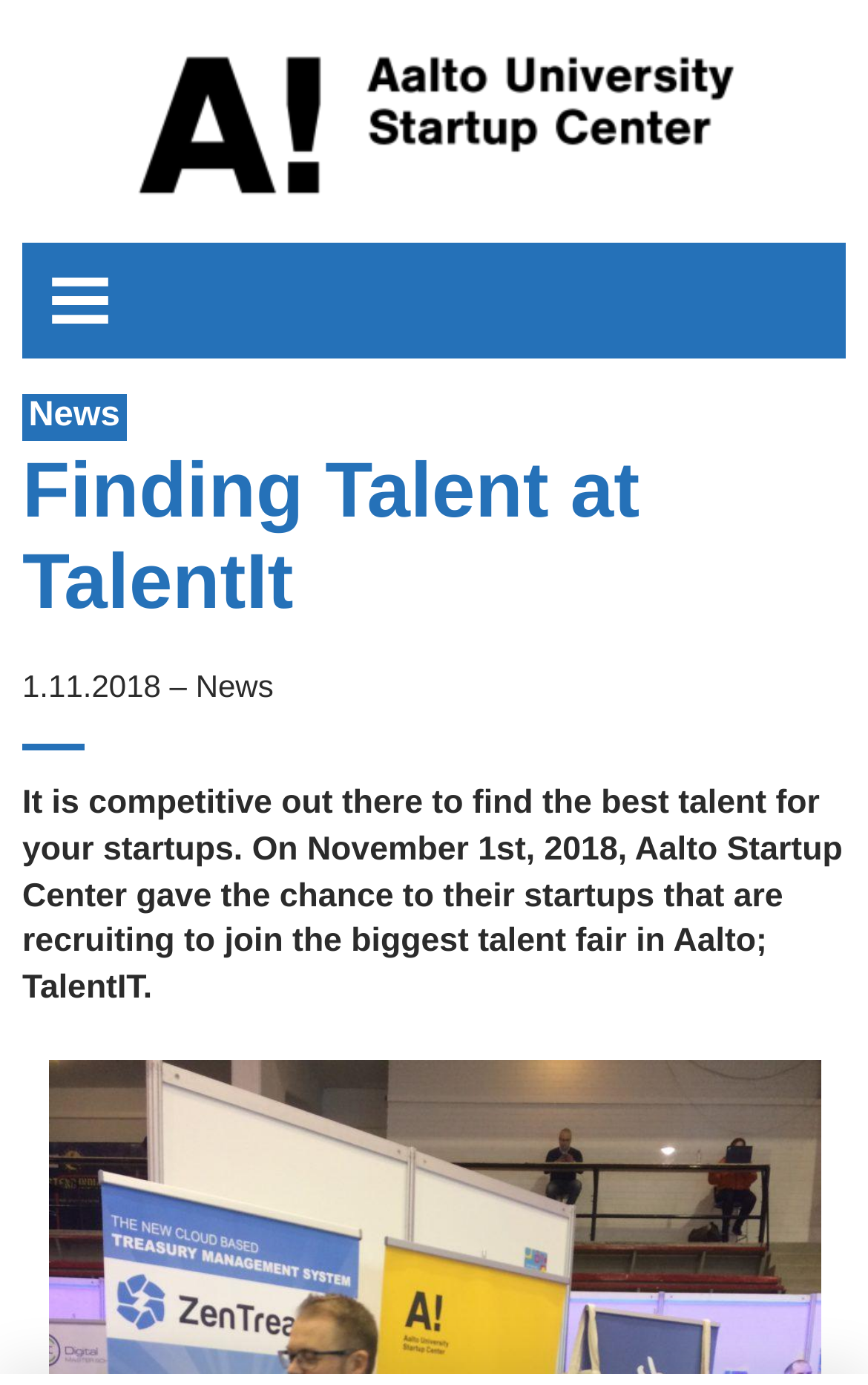Offer an extensive depiction of the webpage and its key elements.

The webpage is about finding talent for startups at Aalto Startup Center. At the top left, there is a link to "Aalto Startup Center" accompanied by an image with the same name. Below this, a button labeled "MENU" is located, which expands to reveal a header section. 

In the header section, there are several elements. On the top left, the text "News" is displayed. Below this, a heading "Finding Talent at TalentIt" is centered. To the right of the heading, a timestamp "1.11.2018" is shown, followed by a dash and a link to "News". 

Below the header section, a paragraph of text is displayed, which summarizes the event. The text explains that it is competitive to find the best talent for startups and that Aalto Startup Center gave their recruiting startups the chance to join the biggest talent fair in Aalto, TalentIT, on November 1st, 2018.